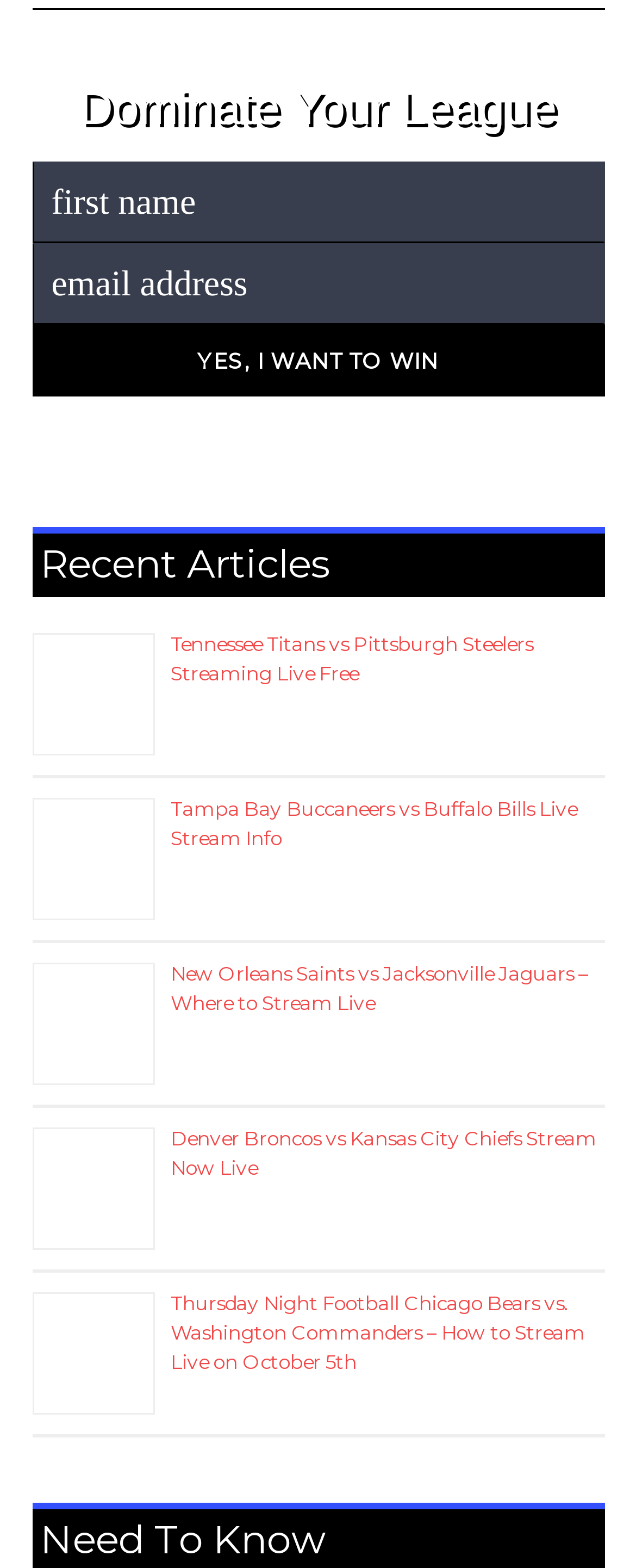What is the purpose of the 'Yes, I Want To Win' button?
From the details in the image, answer the question comprehensively.

I analyzed the button's position and text, and it seems to be a submit button for the form above it, which asks for a first name and email address, so the purpose of the button is to submit this form.